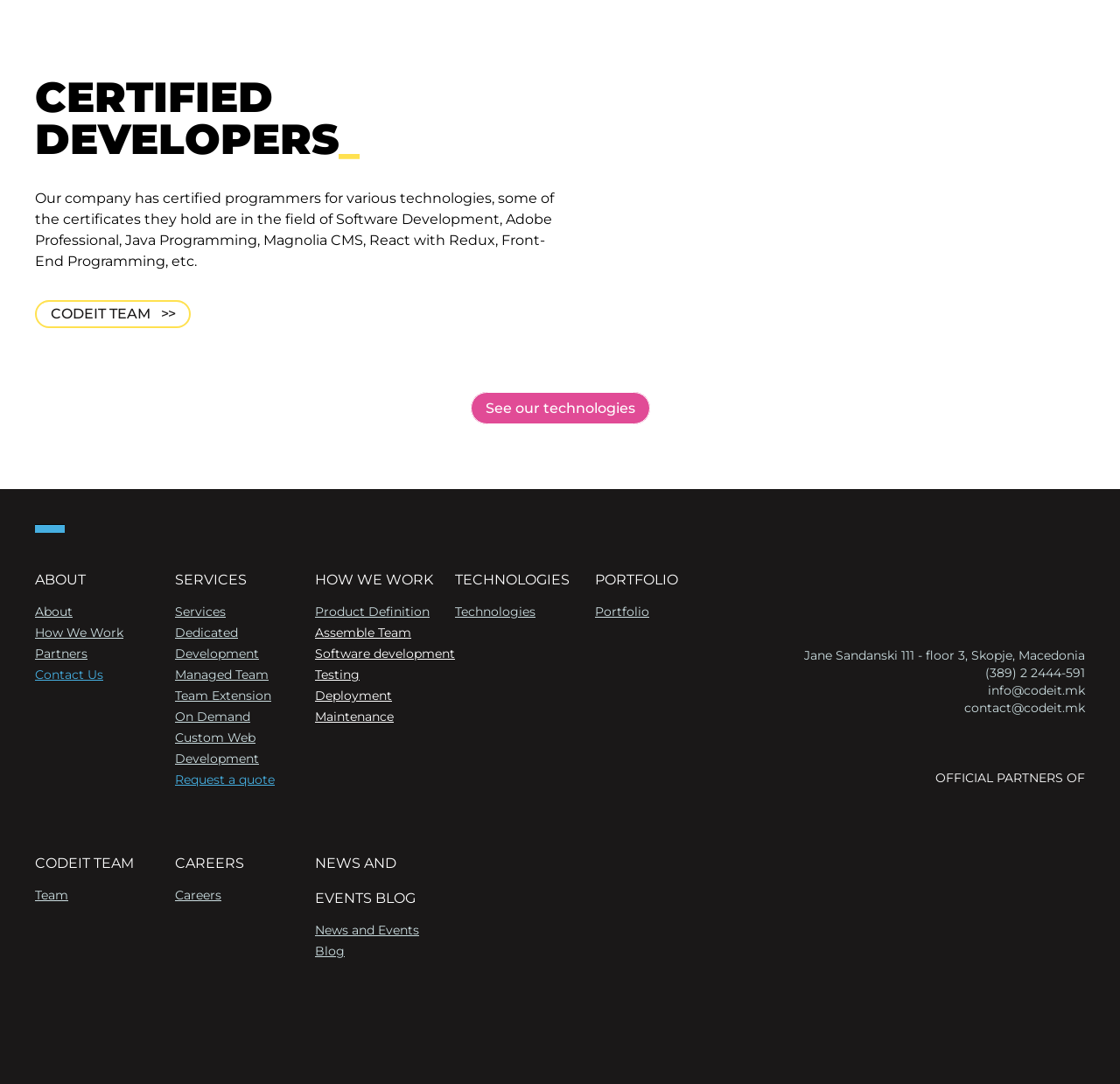Please identify the bounding box coordinates of the element on the webpage that should be clicked to follow this instruction: "View 'Services'". The bounding box coordinates should be given as four float numbers between 0 and 1, formatted as [left, top, right, bottom].

[0.156, 0.557, 0.202, 0.571]